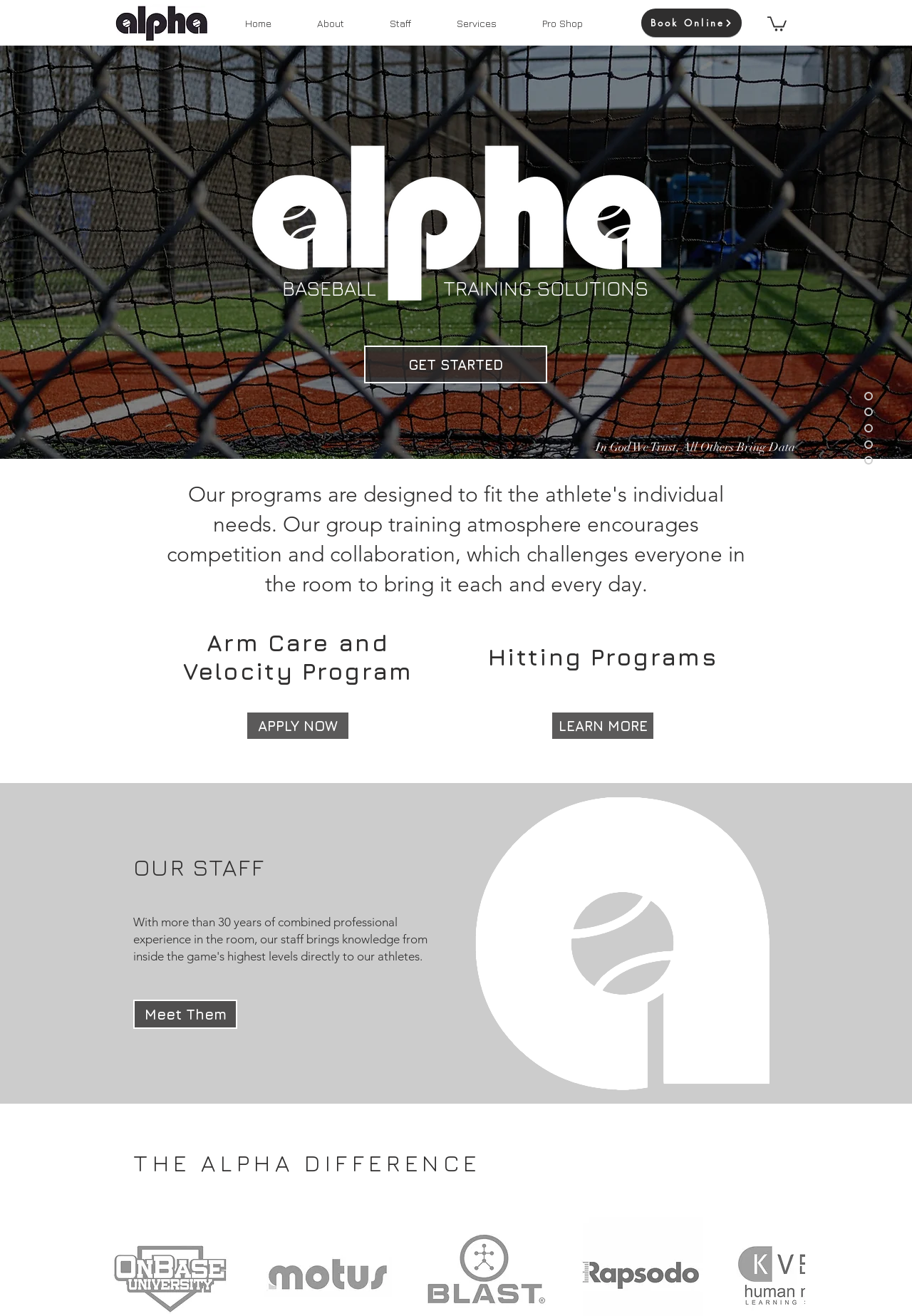Please determine the bounding box coordinates of the area that needs to be clicked to complete this task: 'Click on the 'ABOUT ME' link'. The coordinates must be four float numbers between 0 and 1, formatted as [left, top, right, bottom].

None